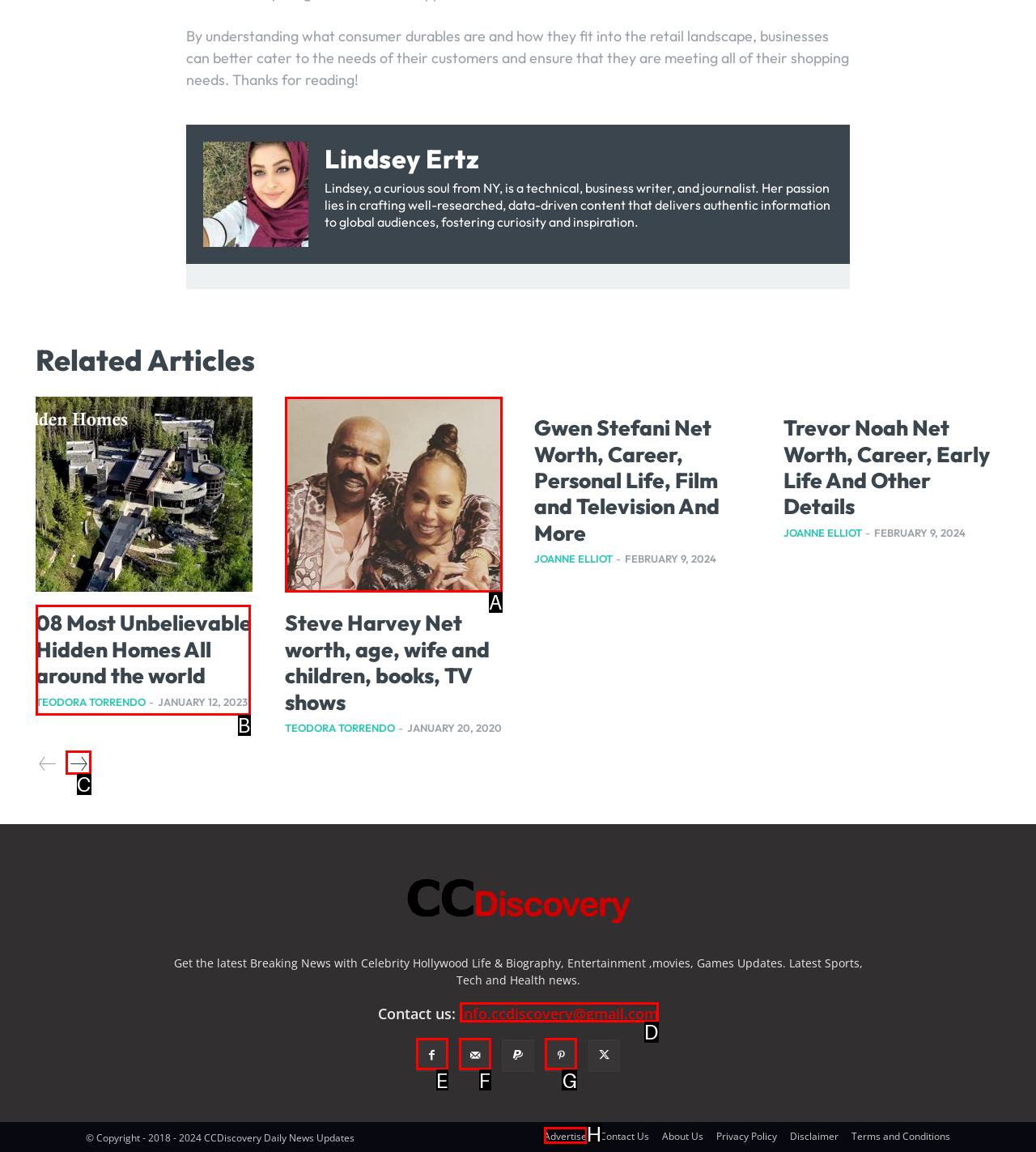Given the element description: Advertise
Pick the letter of the correct option from the list.

H